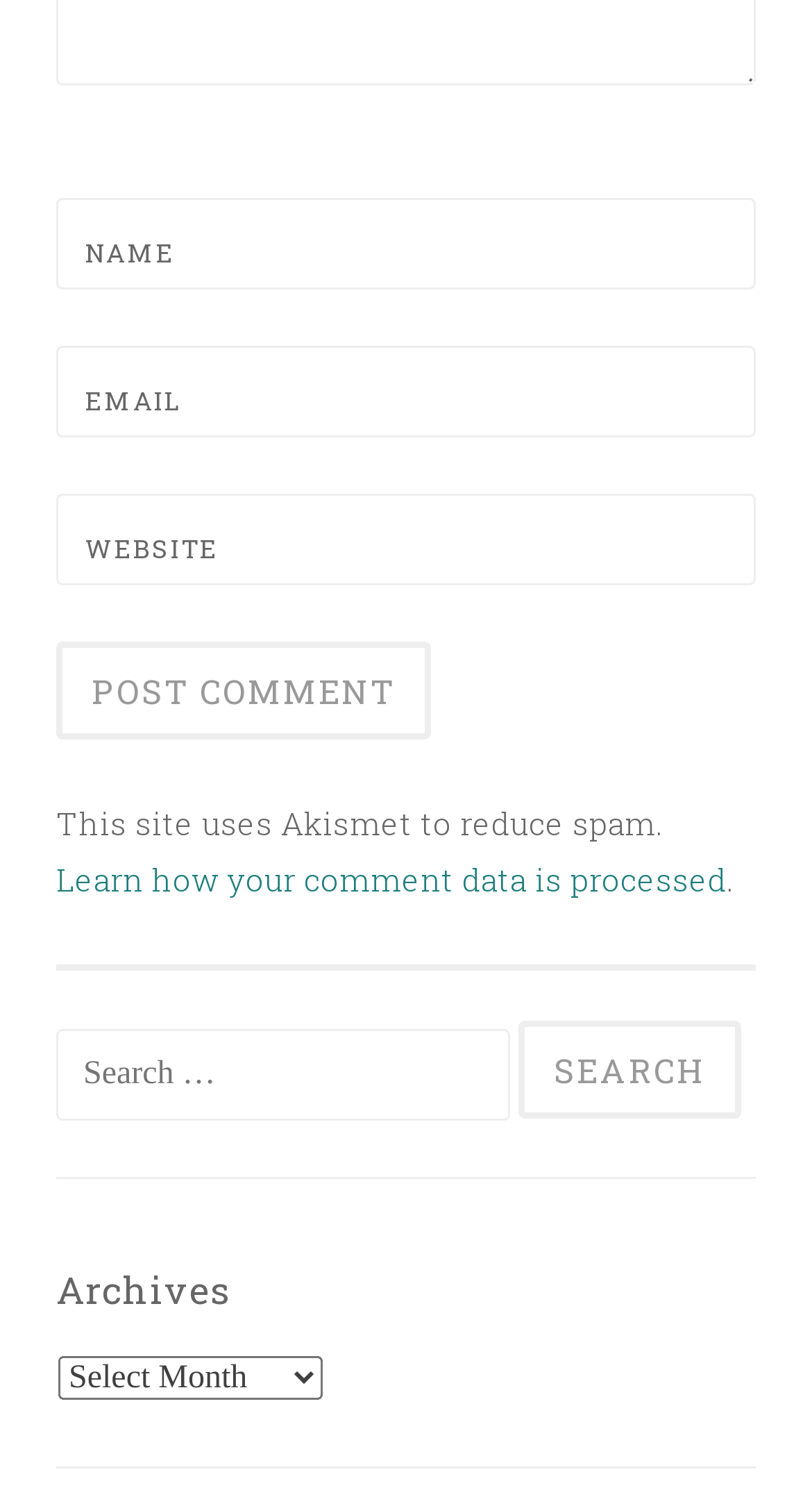Use a single word or phrase to answer the question: What type of data is processed according to the link?

Comment data